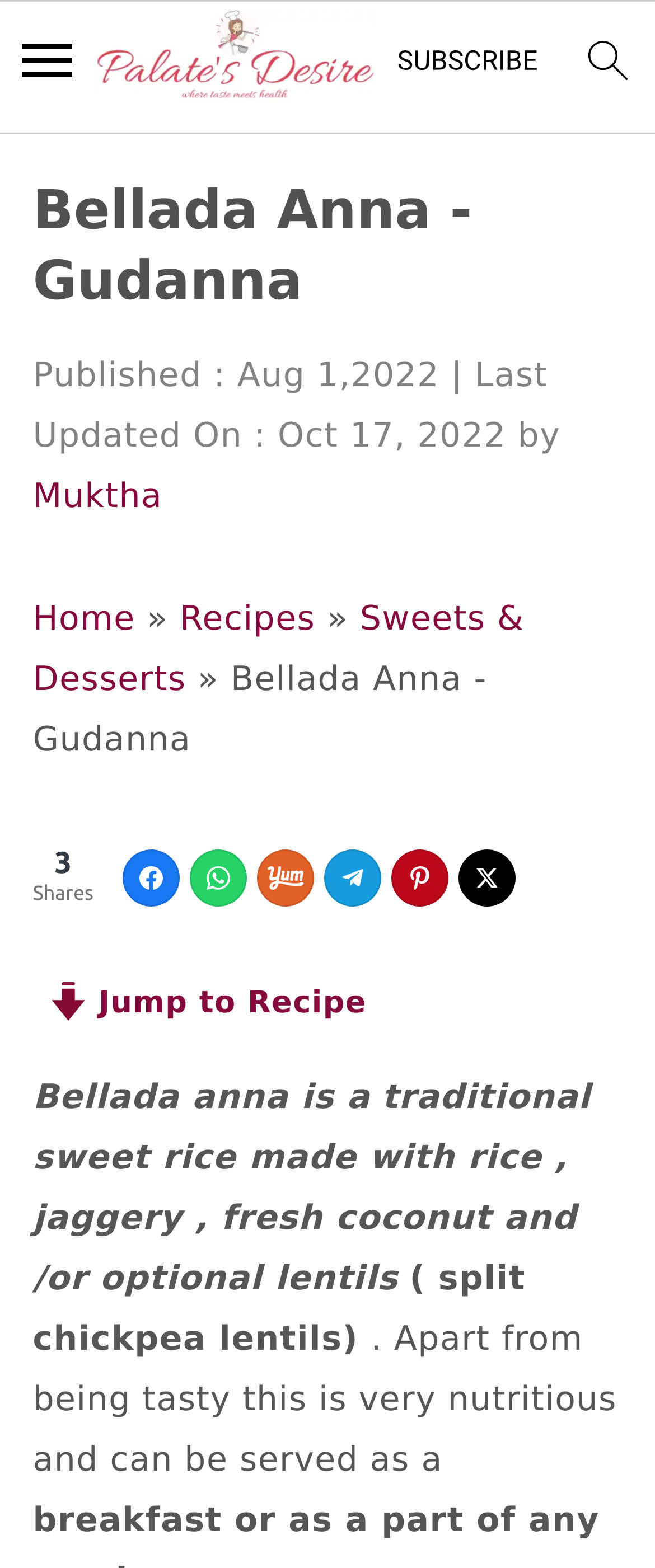Identify the bounding box coordinates of the section that should be clicked to achieve the task described: "subscribe".

[0.599, 0.022, 0.83, 0.066]